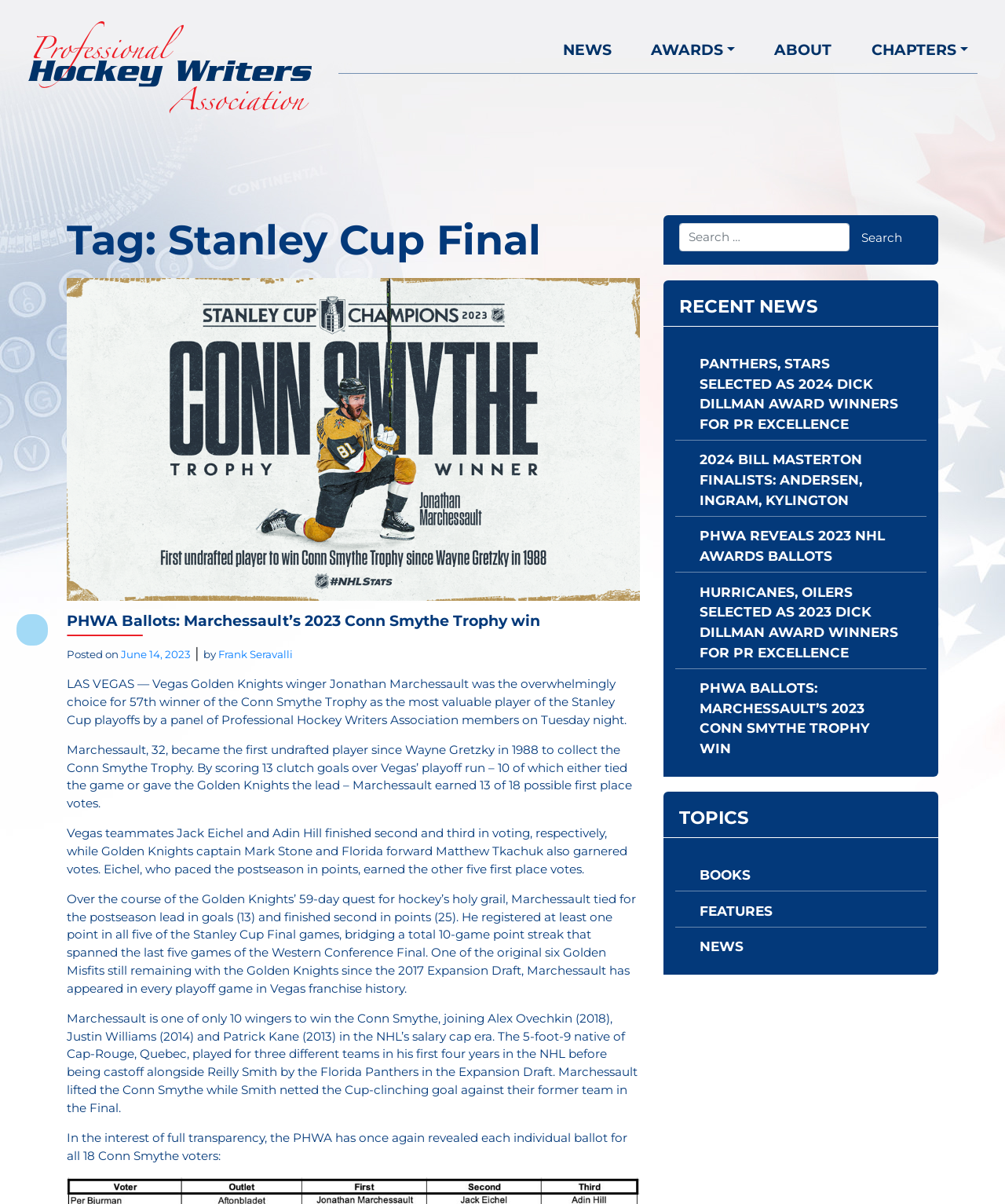Provide a brief response to the question below using a single word or phrase: 
How many wingers have won the Conn Smythe Trophy in the NHL’s salary cap era?

4